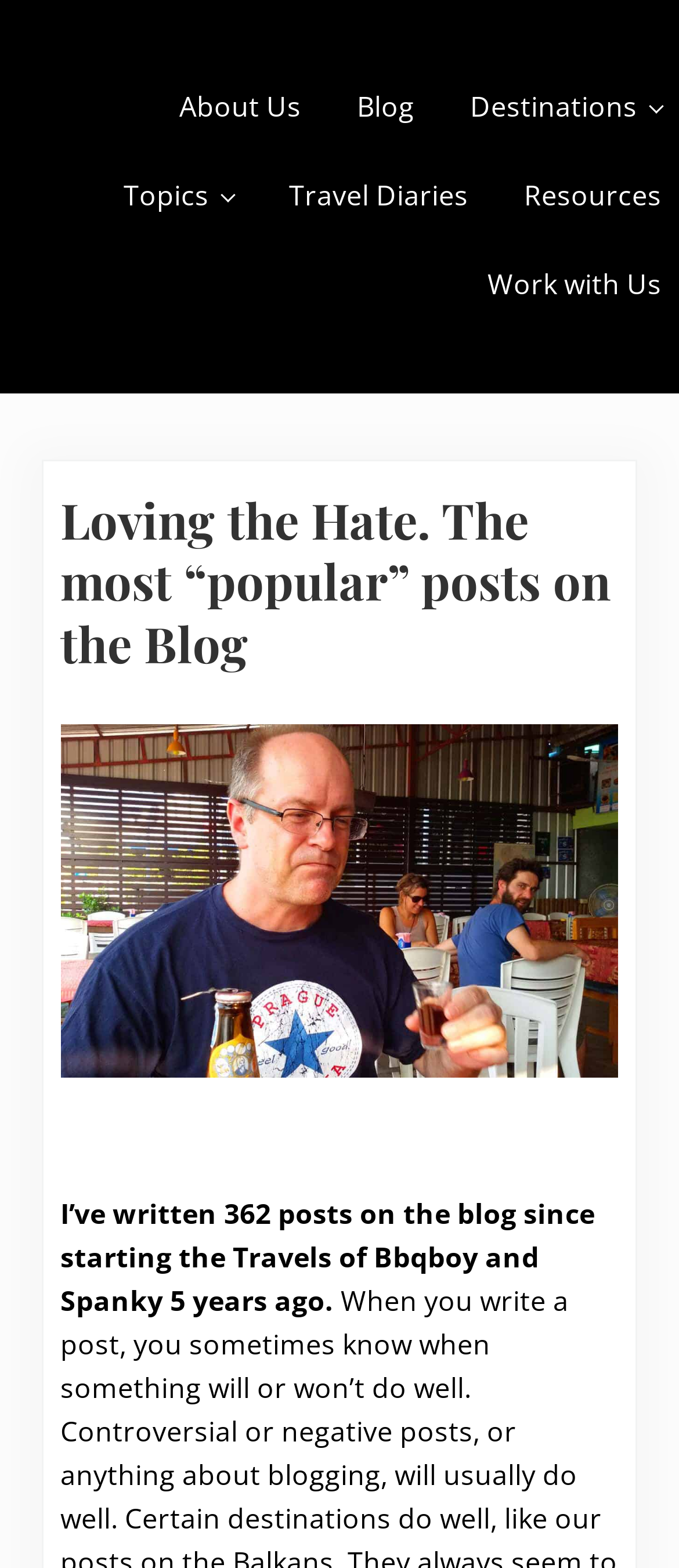Answer this question in one word or a short phrase: What is the category above 'Travel Diaries'?

Destinations